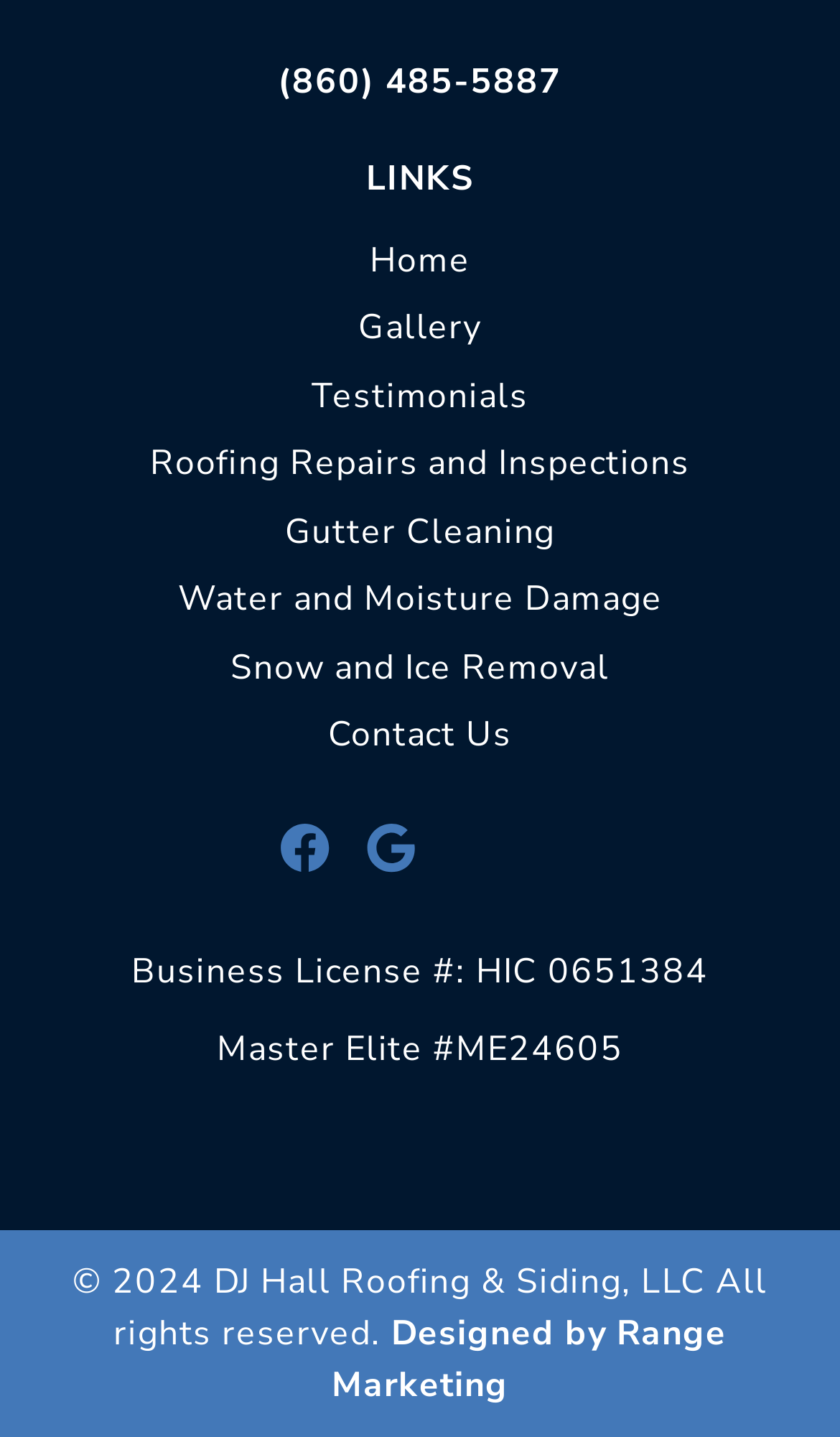Specify the bounding box coordinates (top-left x, top-left y, bottom-right x, bottom-right y) of the UI element in the screenshot that matches this description: Gallery

[0.426, 0.212, 0.574, 0.245]